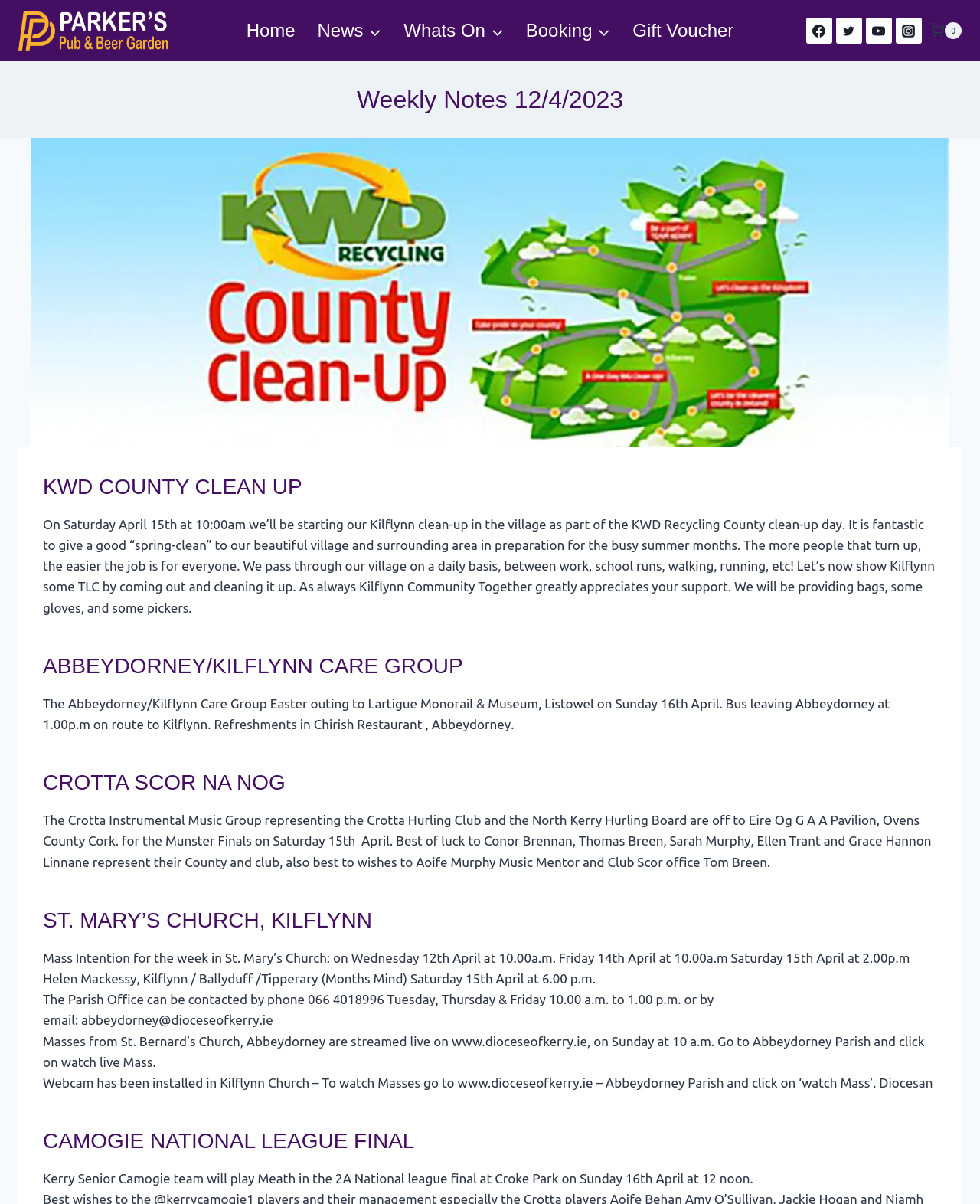Offer a detailed account of what is visible on the webpage.

The webpage appears to be a community newsletter or blog, with a focus on local events and news in Kilflynn and surrounding areas. At the top of the page, there is a prominent link to "Parkers Pub and Beer Garden" with an accompanying image. Below this, there is a navigation menu with links to "Home", "News", "Whats On", "Booking", and "Gift Voucher".

On the top right side of the page, there are social media links to Facebook, Twitter, YouTube, and Instagram, each with an accompanying image. Next to these, there is a link to a "Shopping Cart" with an image of a cart.

The main content of the page is divided into sections, each with a heading and a block of text. The first section is titled "Weekly Notes 12/4/2023" and contains a subheading "KWD COUNTY CLEAN UP" with a description of a clean-up event in Kilflynn village. Below this, there are sections titled "ABBEYDORNEY/KILFLYNN CARE GROUP", "CROTTA SCOR NA NOG", "ST. MARY’S CHURCH, KILFLYNN", and "CAMOGIE NATIONAL LEAGUE FINAL", each with their own descriptions and details.

At the very bottom of the page, there is a "Scroll to top" button. Overall, the page has a simple and organized layout, with clear headings and concise text.